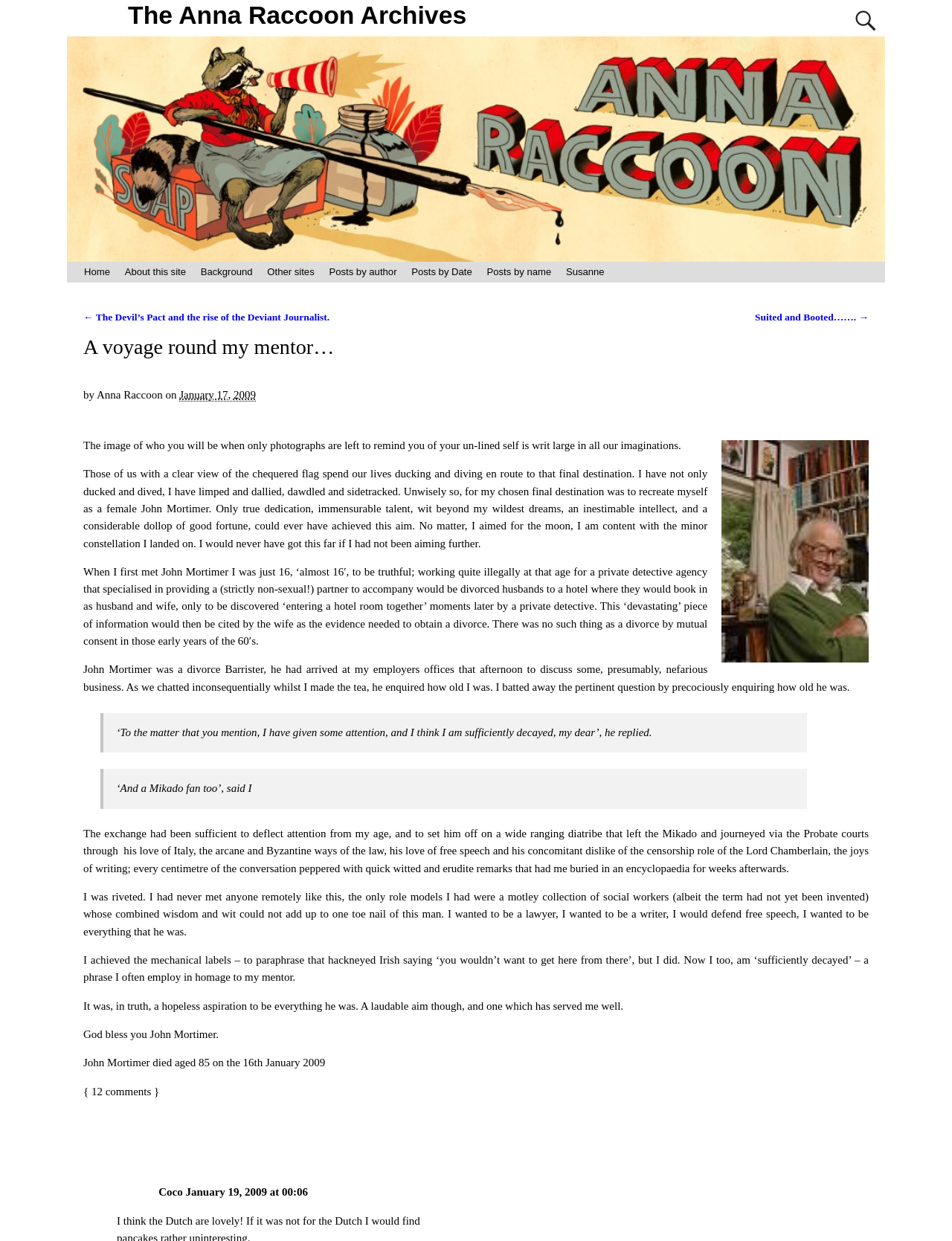Present a detailed account of what is displayed on the webpage.

The webpage is a blog post titled "A voyage round my mentor…" from "The Anna Raccoon Archives". At the top, there is a heading with the title of the blog post and a link to the archives. Below the title, there is a search bar on the right side and a navigation menu on the left side with links to "Home", "About this site", "Background", "Other sites", "Posts by author", "Posts by Date", and "Posts by name".

The main content of the blog post is a personal anecdote about the author's encounter with John Mortimer, a divorce barrister, when the author was 16 years old. The text is divided into several paragraphs, with some quotes from the conversation between the author and John Mortimer highlighted in blockquotes.

There is an image on the right side of the page, above the main content, with the caption "jm1". The image is positioned between the navigation menu and the main content.

At the bottom of the page, there is a section for post navigation with links to previous and next posts. Below that, there are comments from readers, with the number of comments displayed in curly braces. Each comment includes the commenter's name, date, and text.